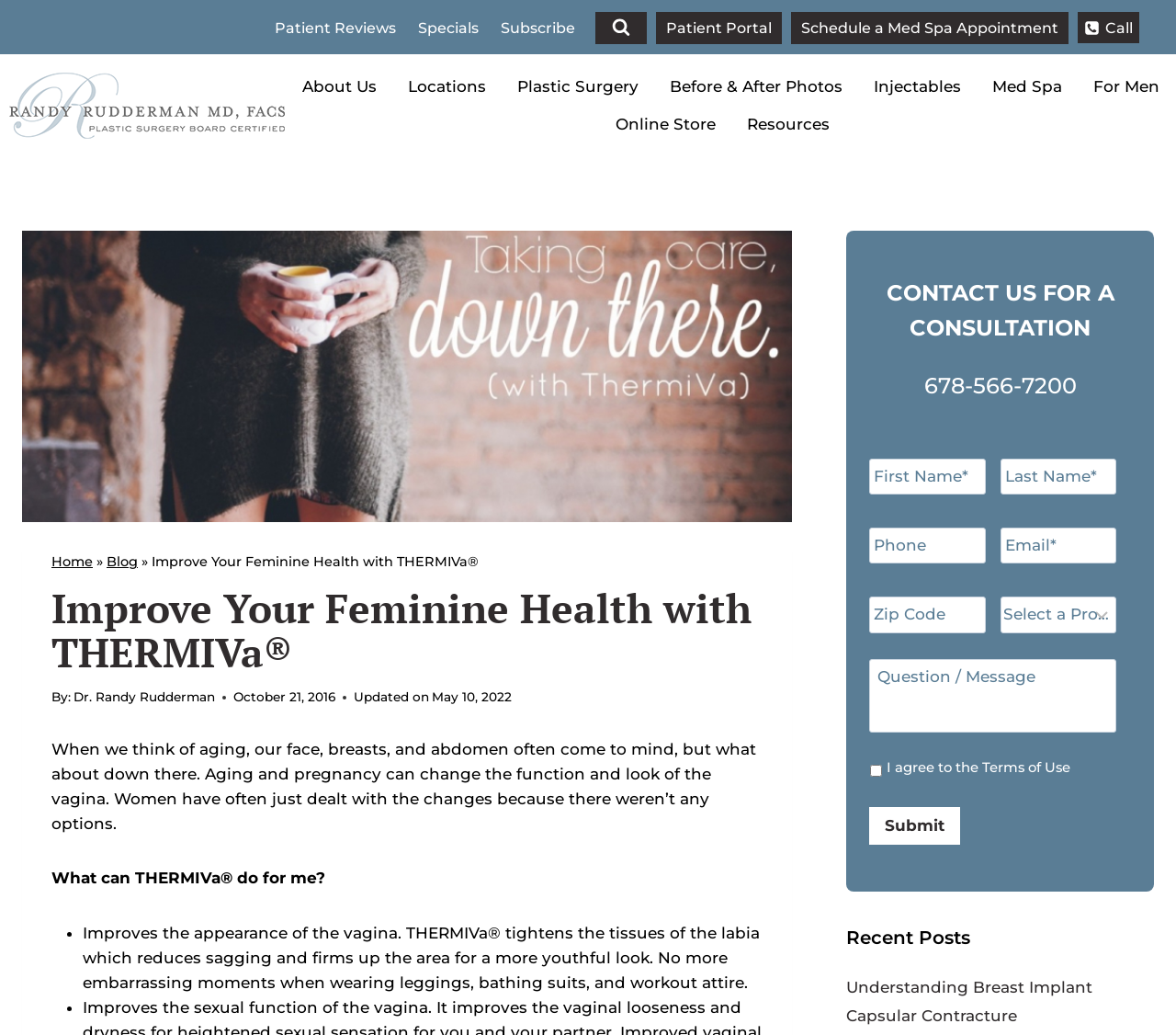Give a one-word or phrase response to the following question: What is the name of the doctor?

Dr. Randy Rudderman